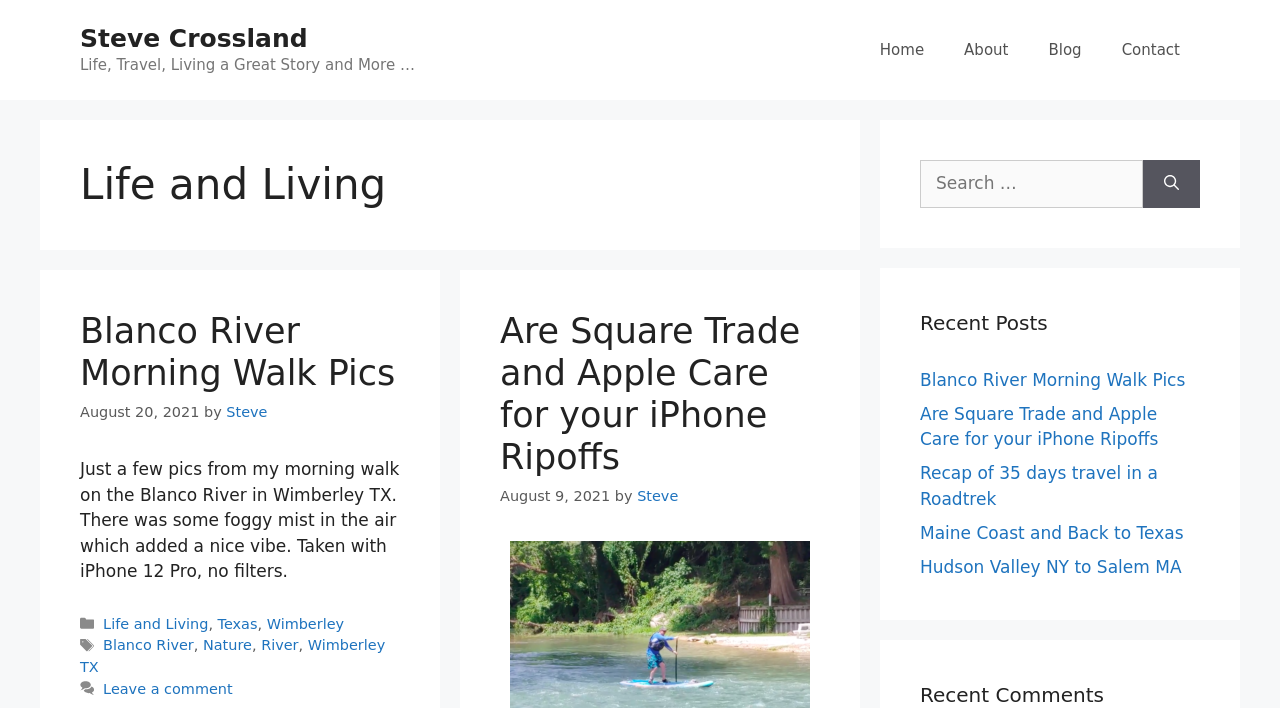Provide the bounding box coordinates for the area that should be clicked to complete the instruction: "Click the 'Contact' link".

[0.861, 0.028, 0.938, 0.113]